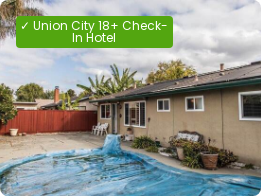Offer an in-depth caption for the image presented.

This inviting image showcases a spacious outdoor area of a beautiful single-family home in Union City, which allows check-in for guests aged 18 and older. The scene highlights a well-maintained backyard featuring a swimming pool, currently covered with a blue tarp, surrounded by lush greenery and potted plants, creating a serene atmosphere. The house itself exudes charm with its earthy tones and large windows, providing a welcoming feel. Prominently displayed is a green banner indicating its status as an 18+ check-in hotel, attracting younger travelers seeking a comfortable place to stay. This property offers a unique option for those looking to book accommodations in Union City while enjoying the comforts of home.